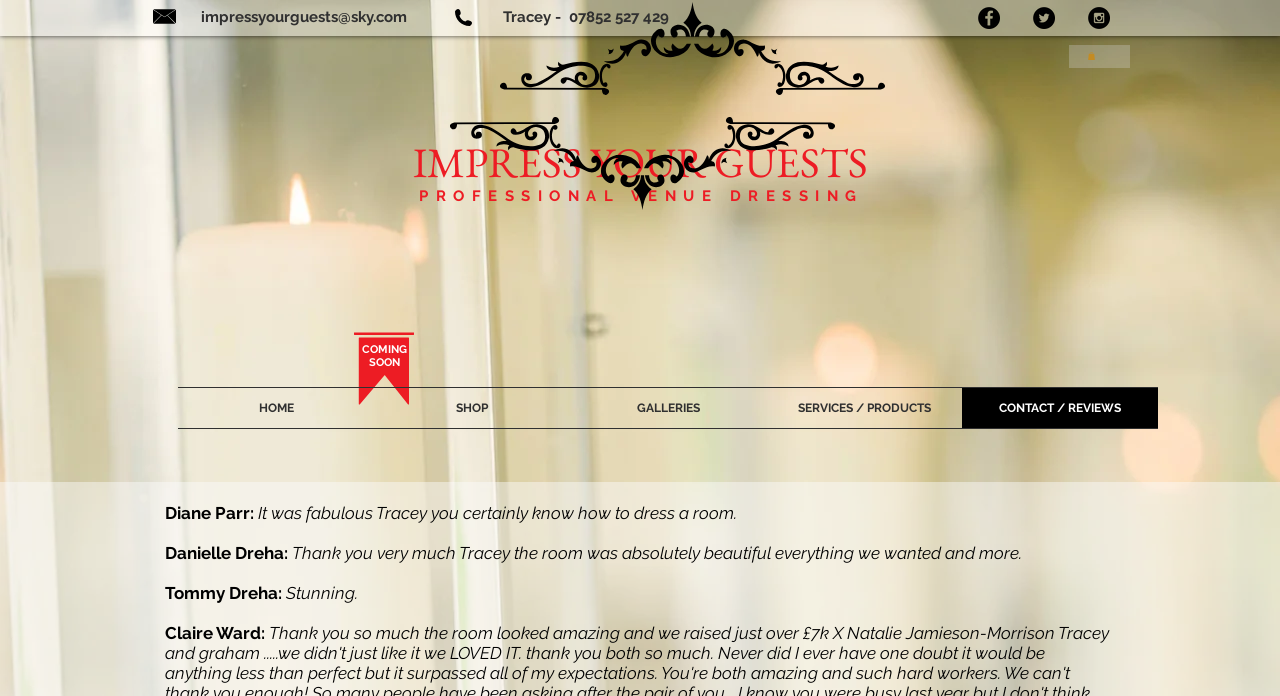Identify the bounding box coordinates for the region of the element that should be clicked to carry out the instruction: "Click the HOME link". The bounding box coordinates should be four float numbers between 0 and 1, i.e., [left, top, right, bottom].

[0.139, 0.557, 0.292, 0.615]